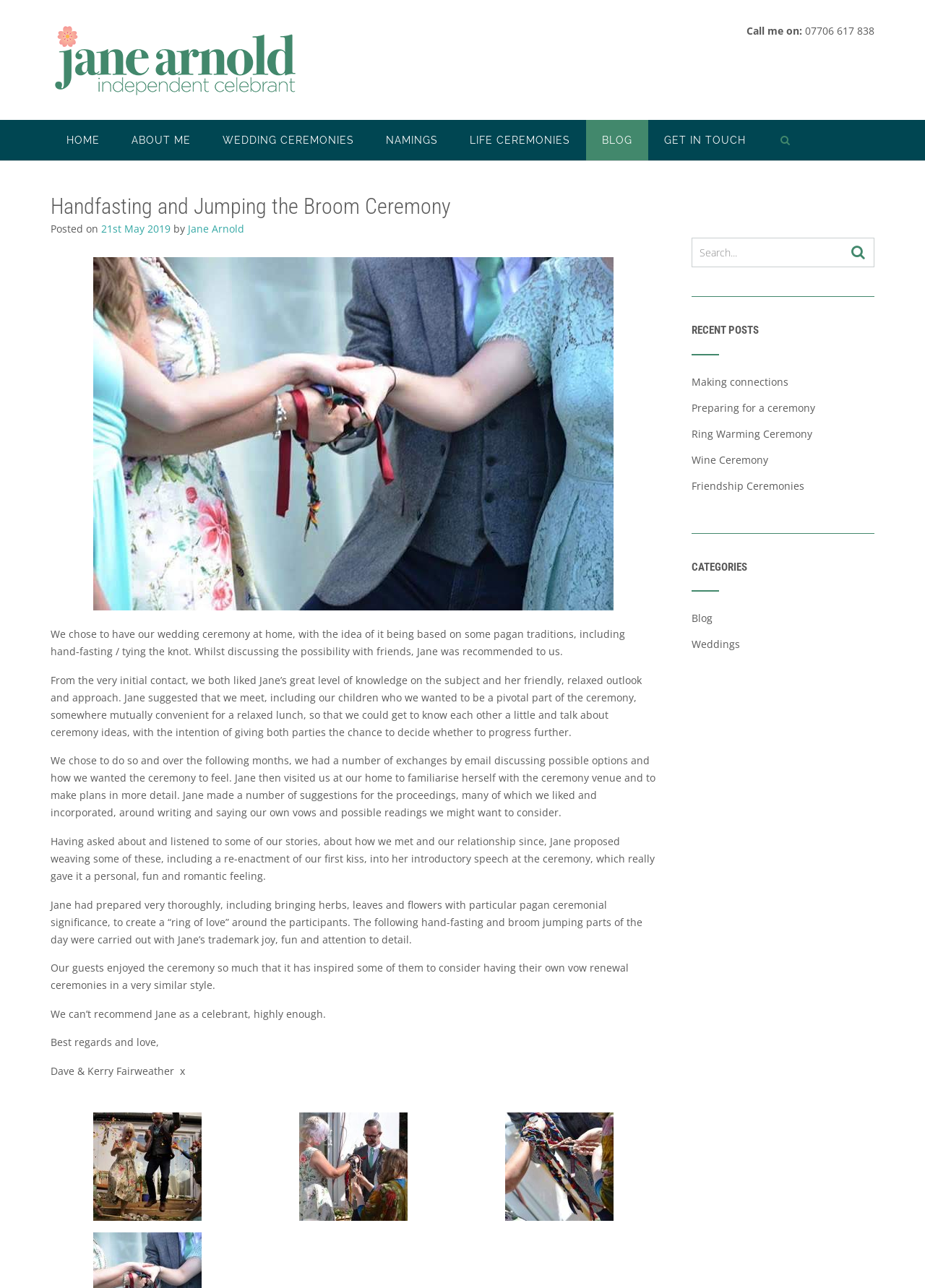Identify the bounding box coordinates necessary to click and complete the given instruction: "Search for something".

[0.748, 0.185, 0.92, 0.208]